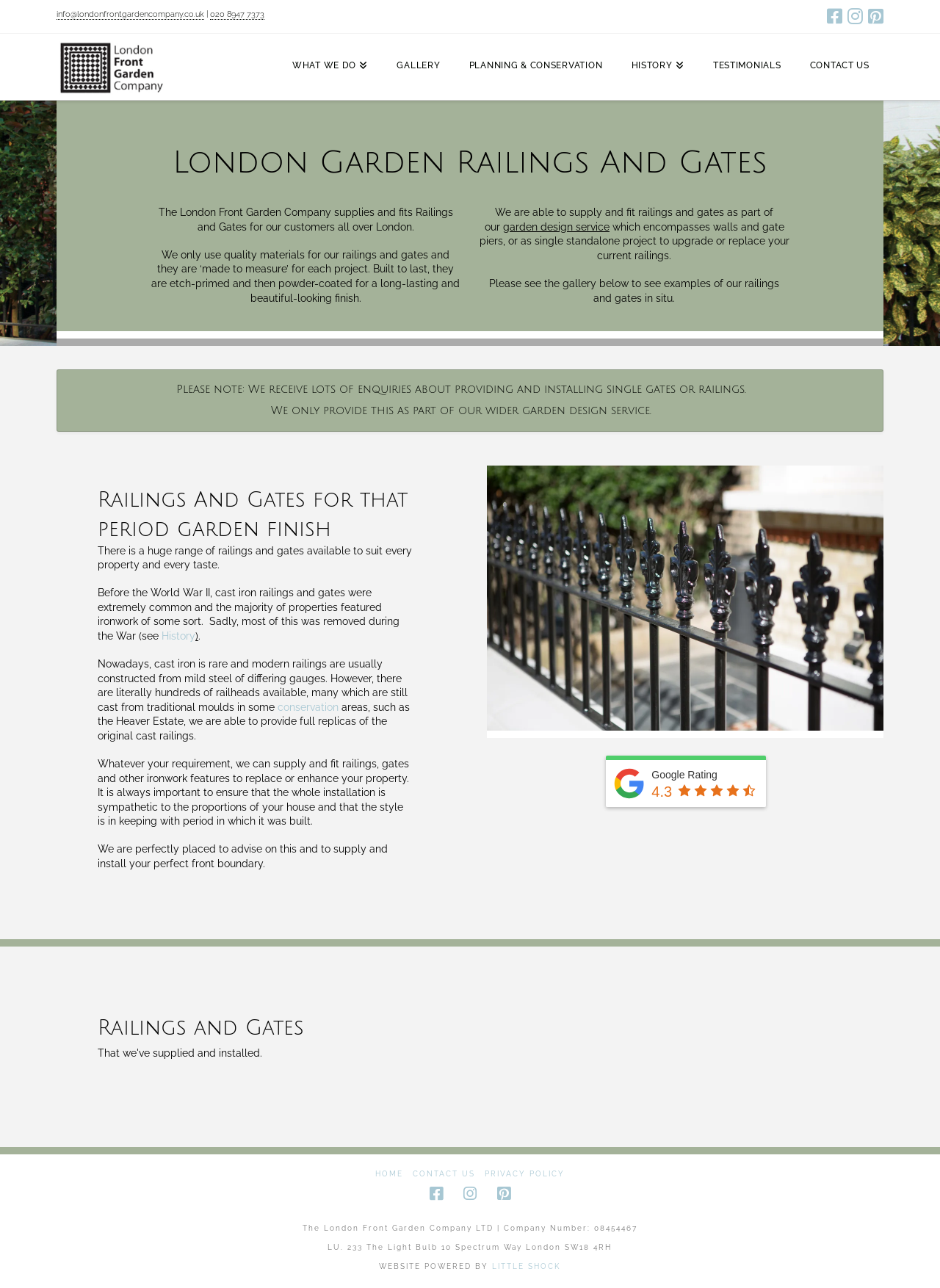Determine the bounding box coordinates of the clickable area required to perform the following instruction: "View the 'GALLERY'". The coordinates should be represented as four float numbers between 0 and 1: [left, top, right, bottom].

[0.407, 0.026, 0.483, 0.078]